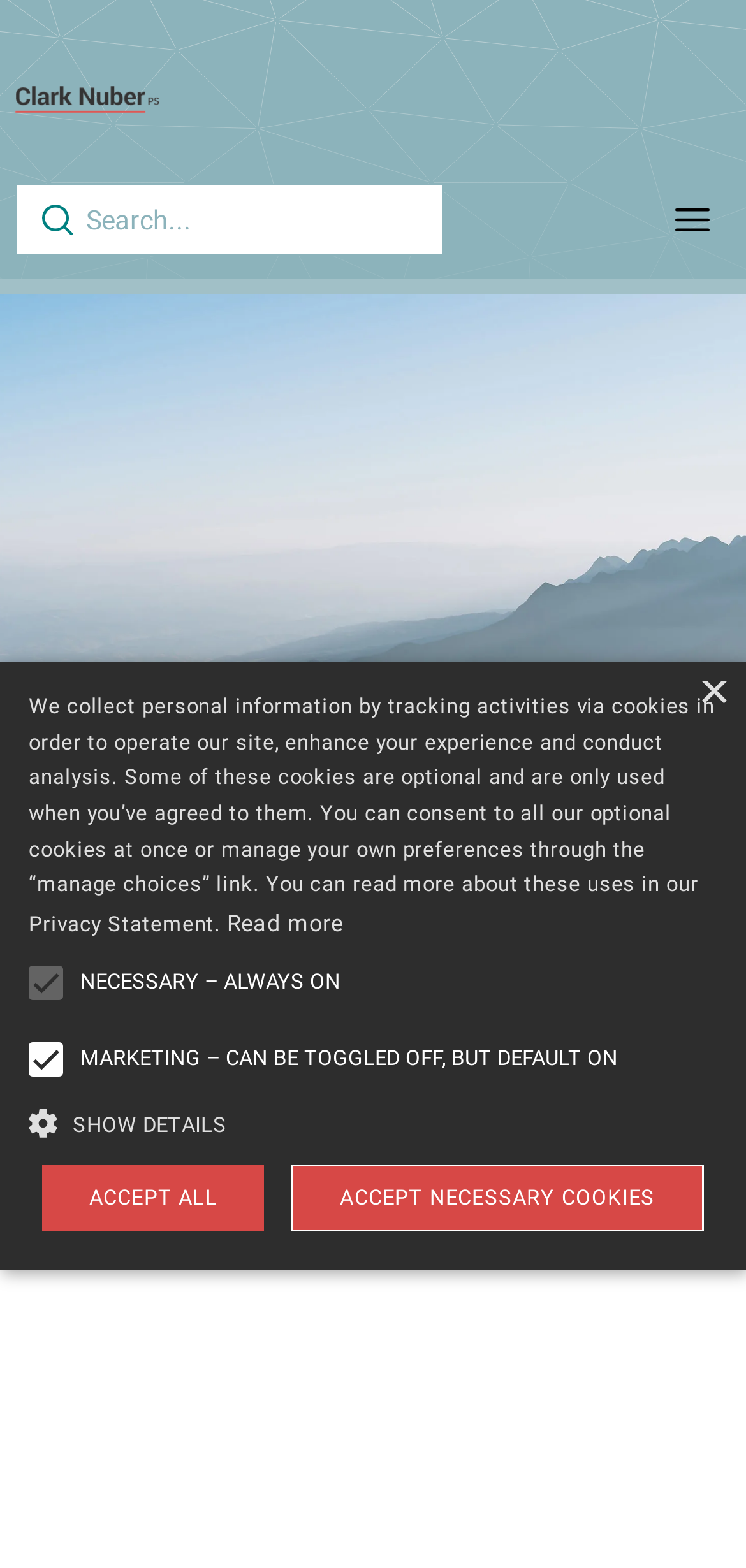Please identify the bounding box coordinates of the area that needs to be clicked to fulfill the following instruction: "Click the Clark Nuber link."

[0.021, 0.055, 0.213, 0.072]